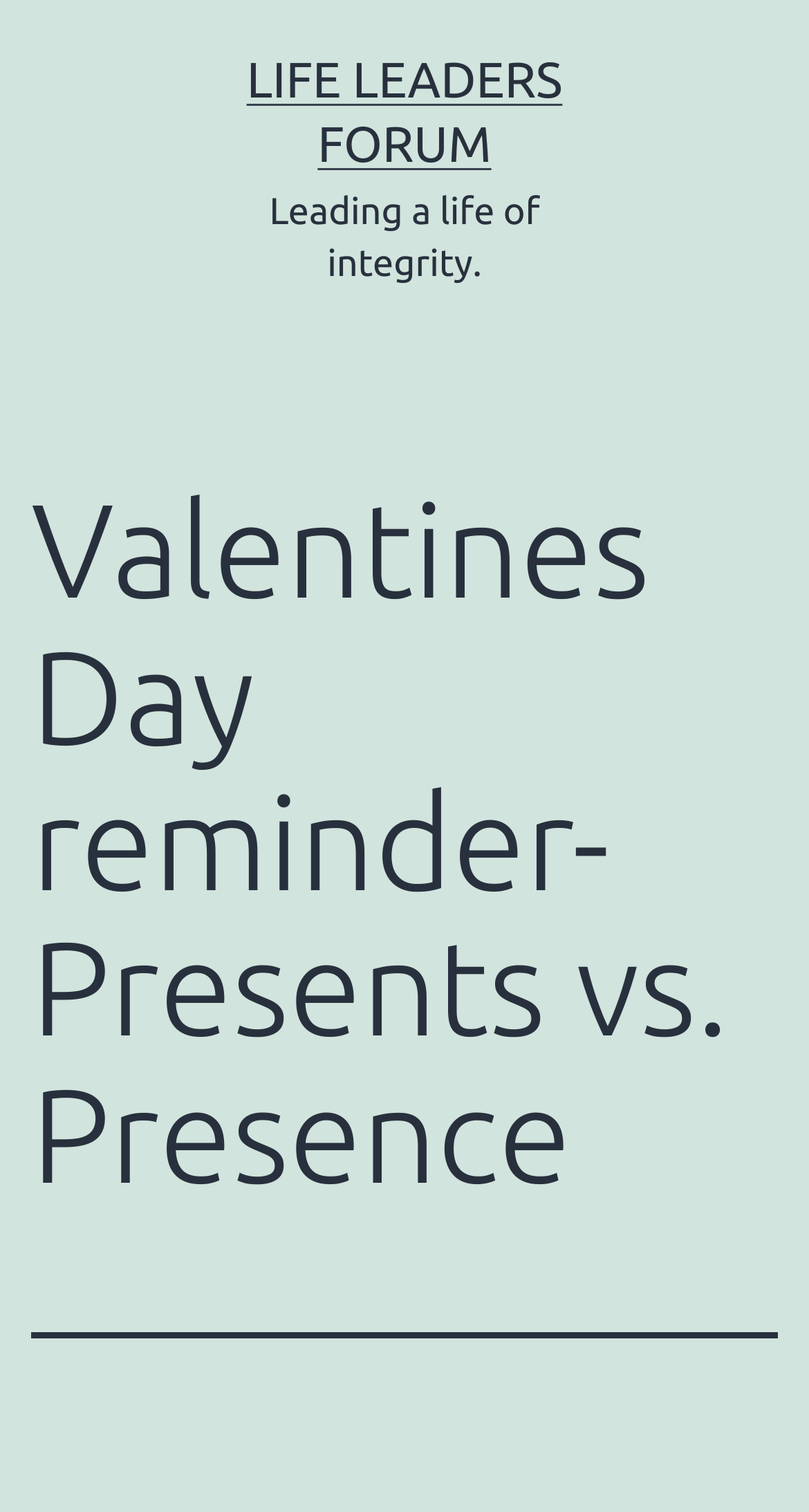Please determine the bounding box coordinates for the UI element described as: "Life Leaders Forum".

[0.305, 0.034, 0.695, 0.113]